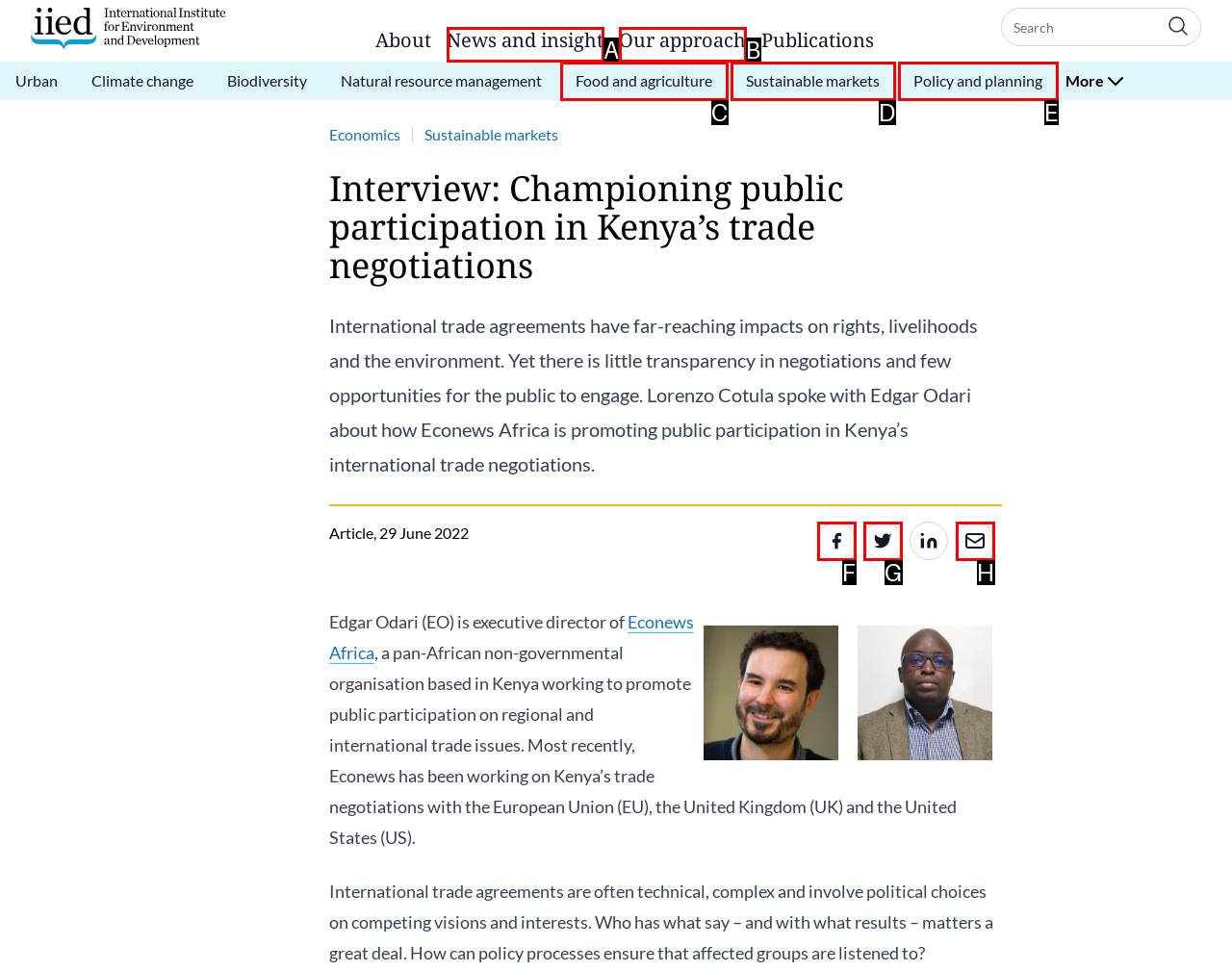Which lettered option matches the following description: Policy and planning
Provide the letter of the matching option directly.

E